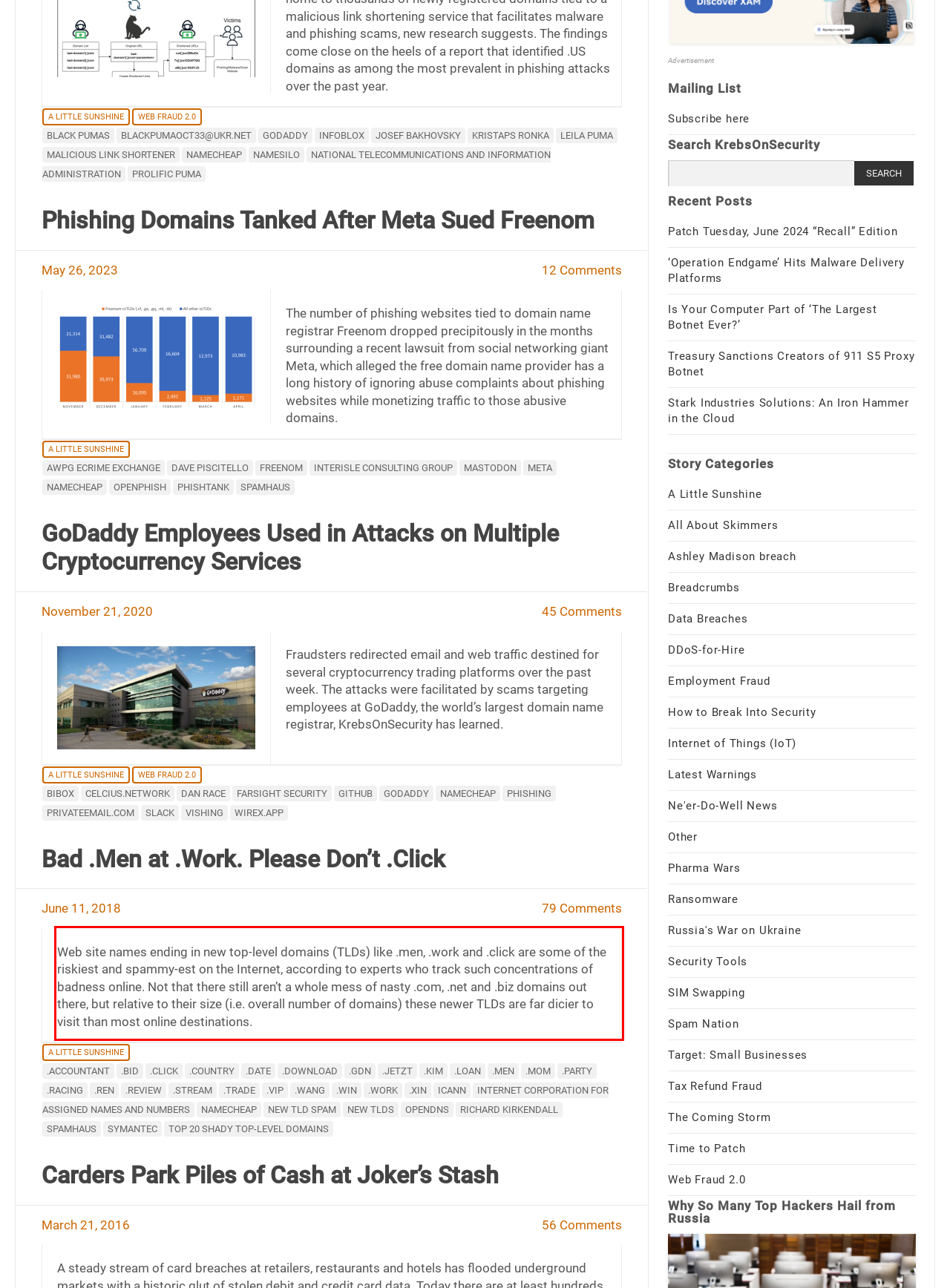Please extract the text content from the UI element enclosed by the red rectangle in the screenshot.

Web site names ending in new top-level domains (TLDs) like .men, .work and .click are some of the riskiest and spammy-est on the Internet, according to experts who track such concentrations of badness online. Not that there still aren’t a whole mess of nasty .com, .net and .biz domains out there, but relative to their size (i.e. overall number of domains) these newer TLDs are far dicier to visit than most online destinations.